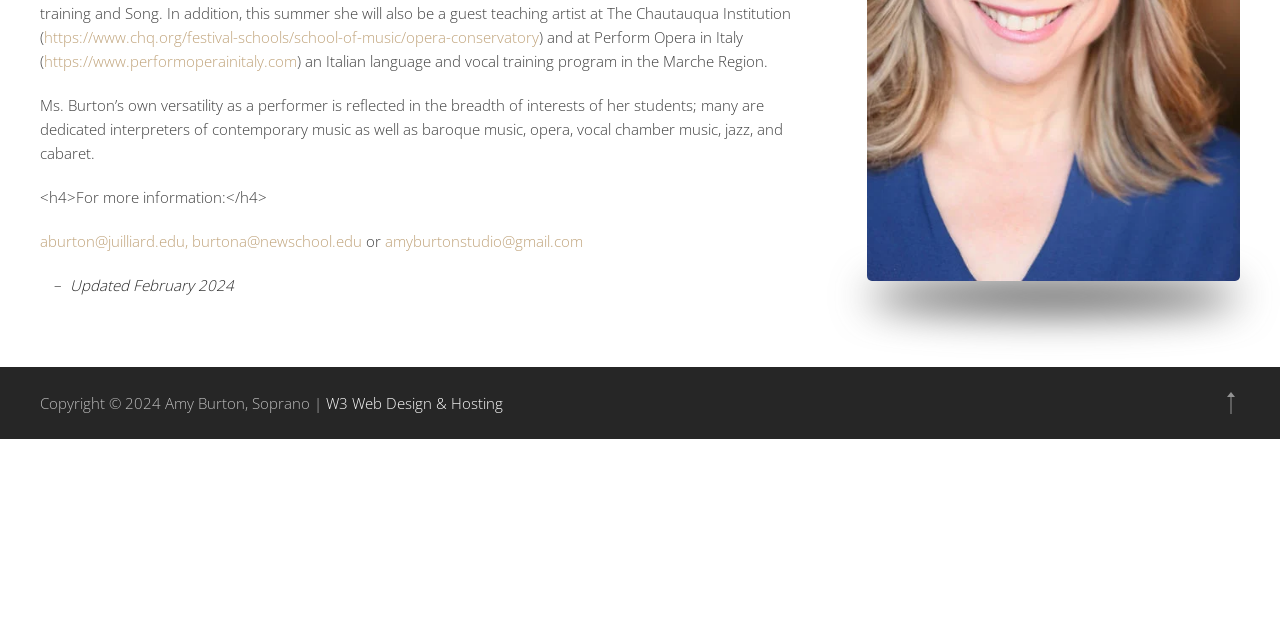Please determine the bounding box coordinates for the UI element described as: "aburton@juilliard.edu,".

[0.031, 0.361, 0.147, 0.392]